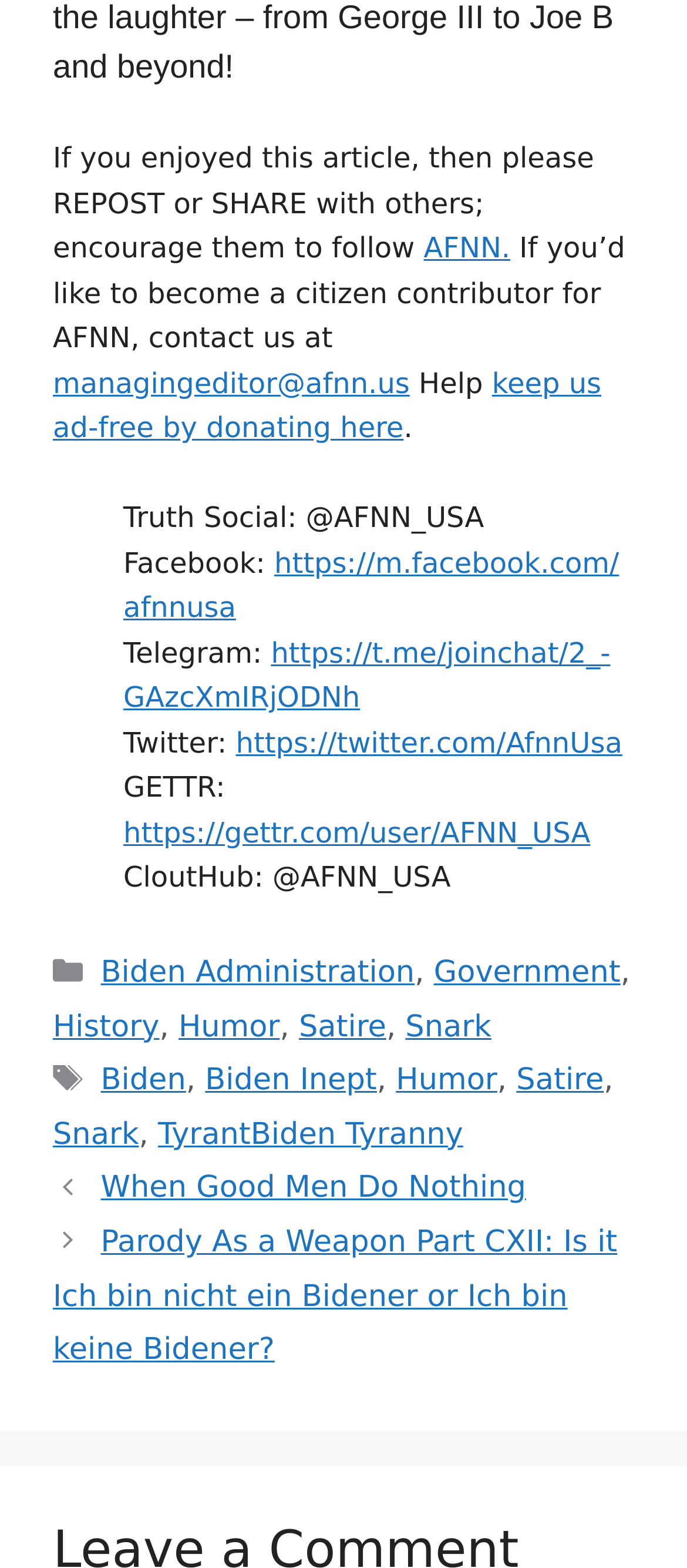Locate the bounding box coordinates of the element that should be clicked to fulfill the instruction: "Share the article on AFNN".

[0.617, 0.147, 0.743, 0.169]